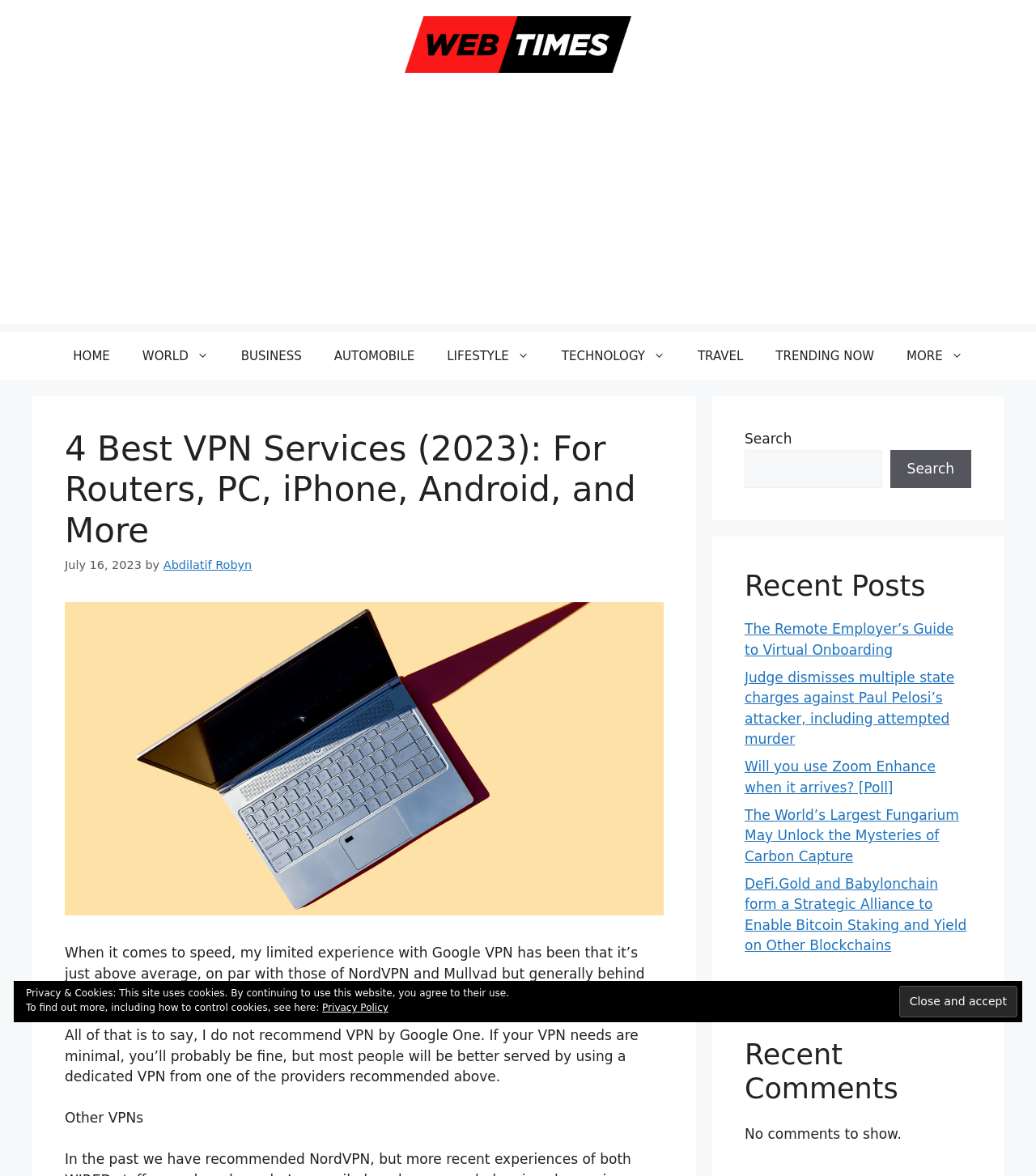Kindly determine the bounding box coordinates of the area that needs to be clicked to fulfill this instruction: "Read the article 'Interview with a Twist'".

None